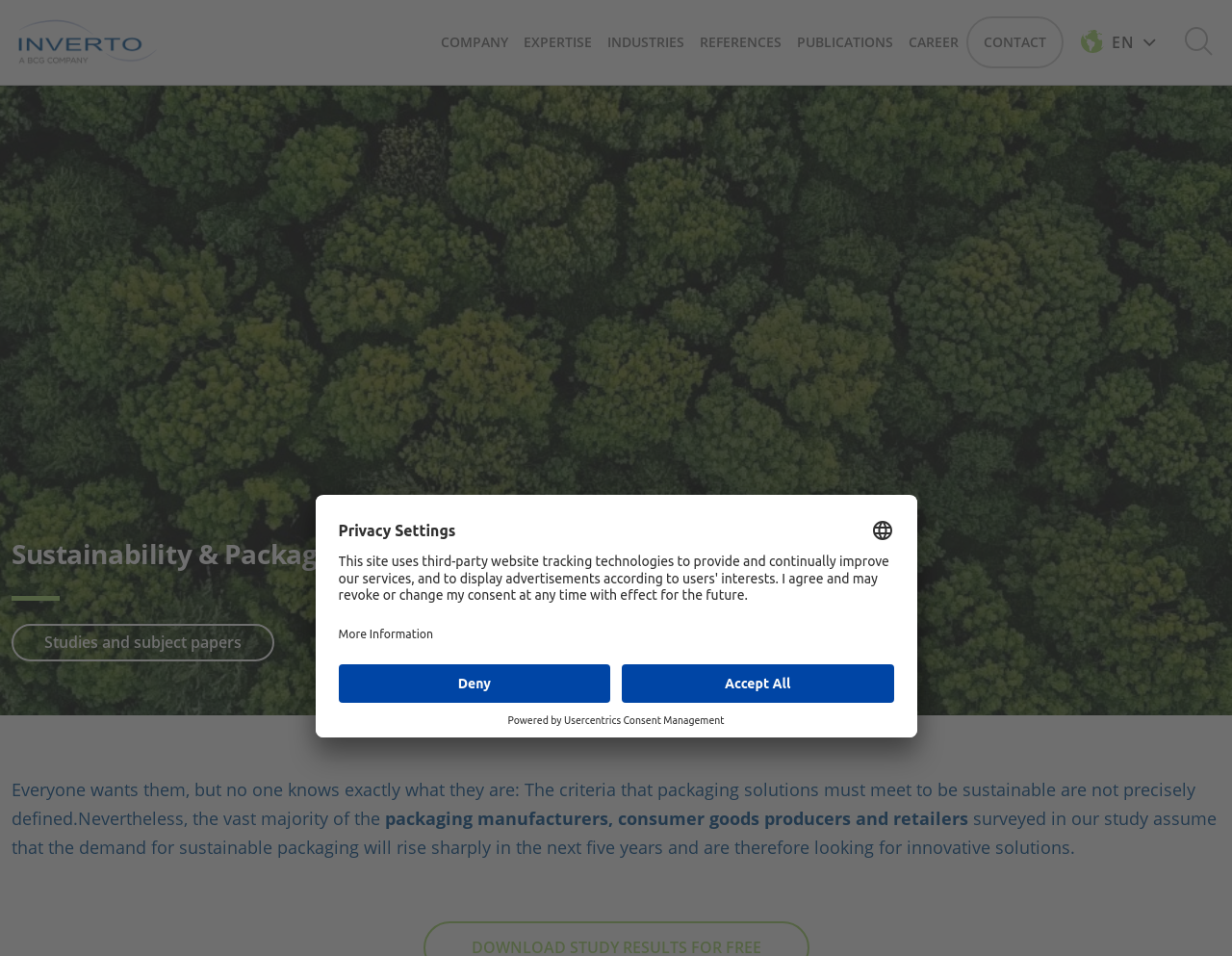Identify the bounding box coordinates of the region I need to click to complete this instruction: "Check cancellation policy".

None